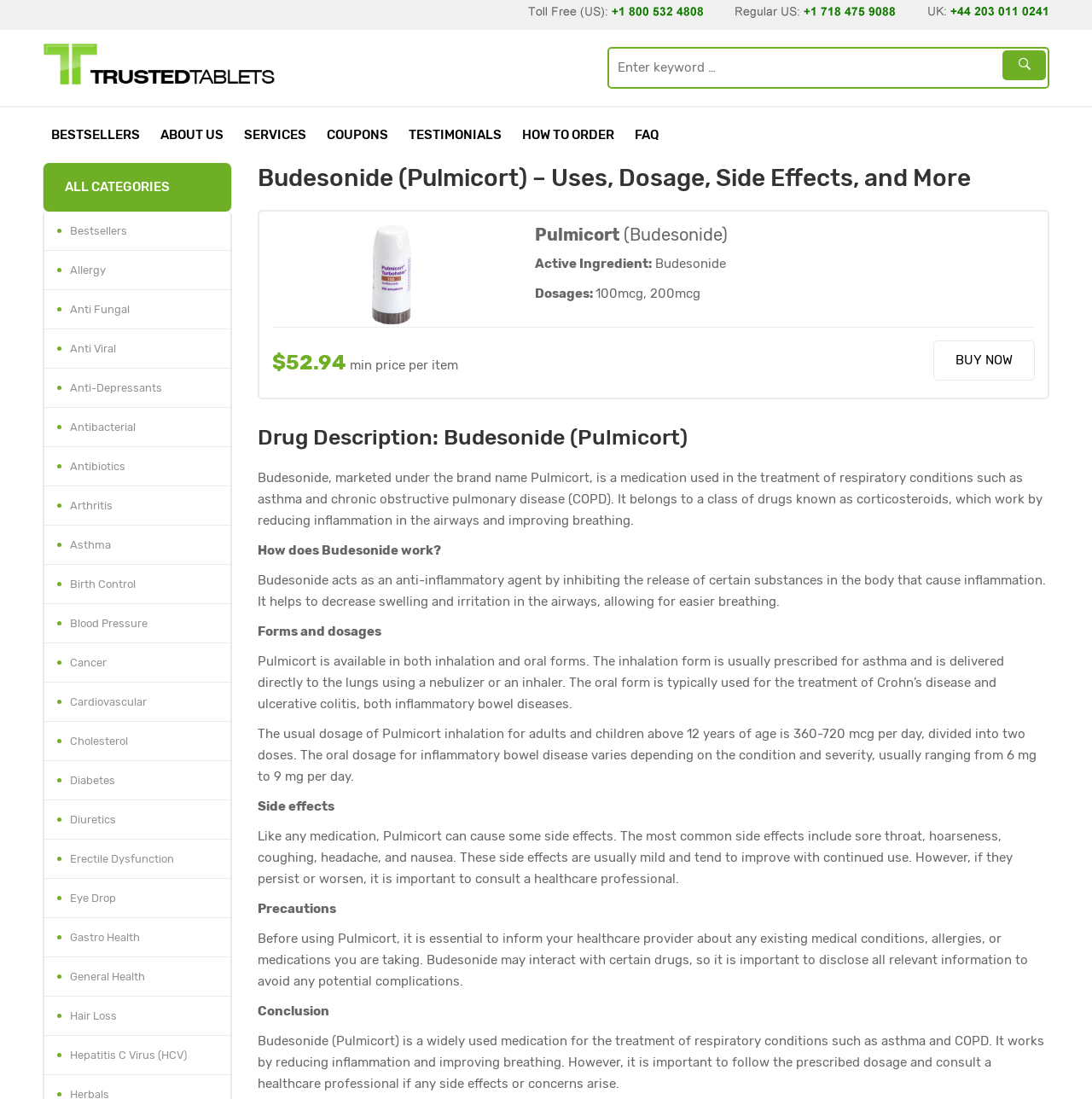Provide the bounding box coordinates of the area you need to click to execute the following instruction: "Go to the 'ABOUT US' page".

[0.139, 0.098, 0.212, 0.149]